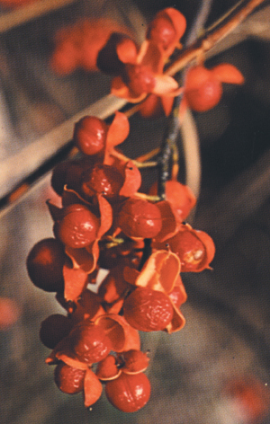Describe the important features and context of the image with as much detail as possible.

This image depicts a cluster of bright red berries belonging to the American Bittersweet plant, a vine known for its decorative and colorful qualities. The American Bittersweet produces fruits or seeds that are favored by various gamebirds and some songbirds, making it an attractive addition to gardens and natural landscapes. The vivid coloration of the berries not only enhances the visual appeal of the environment but also plays a crucial role in supporting local avian wildlife, particularly during the seasons when food sources can be scarce. This plant exemplifies the importance of incorporating diverse species that provide food and habitat for birds throughout the year.